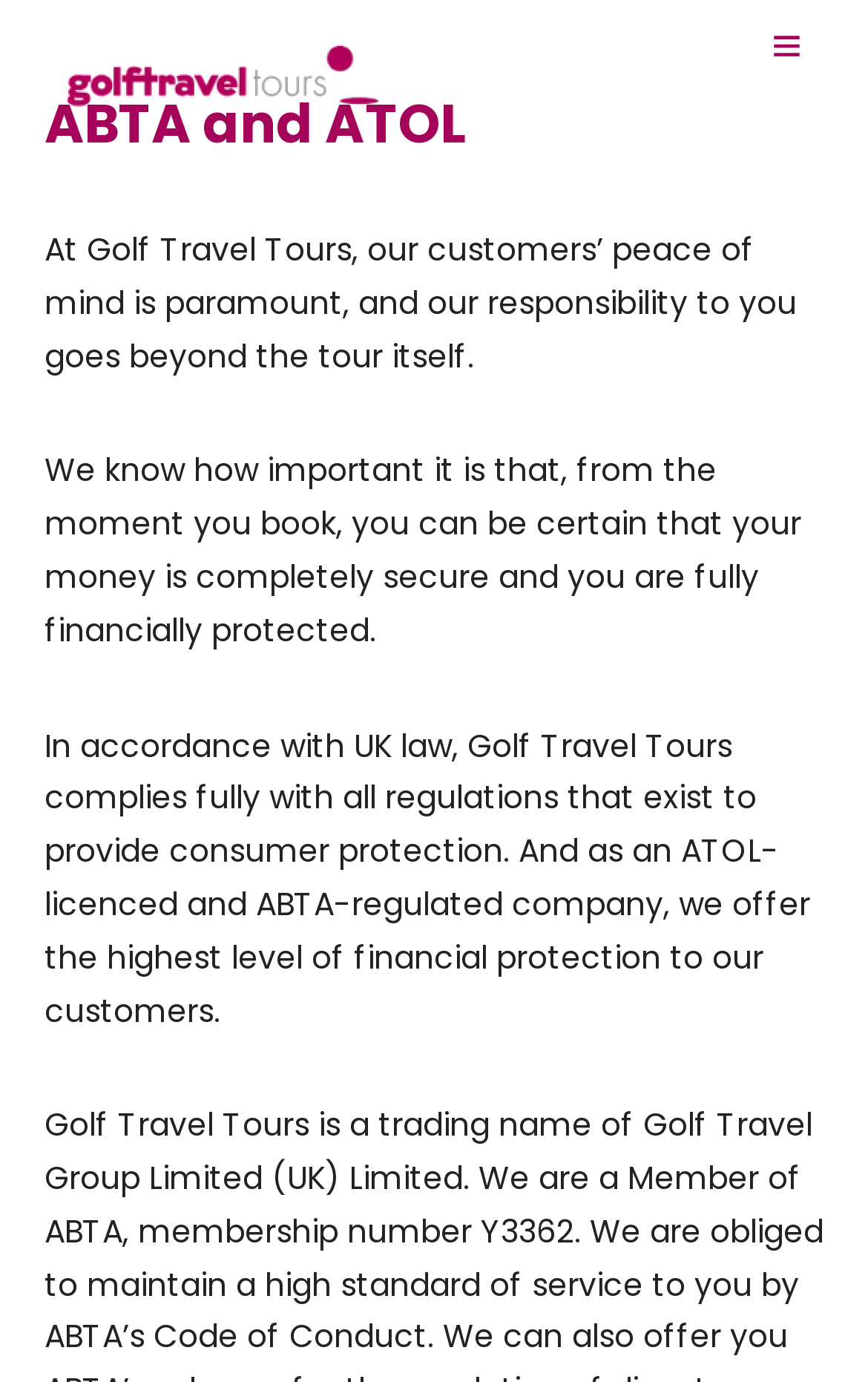Provide a one-word or brief phrase answer to the question:
What is the company's priority?

Customers' peace of mind